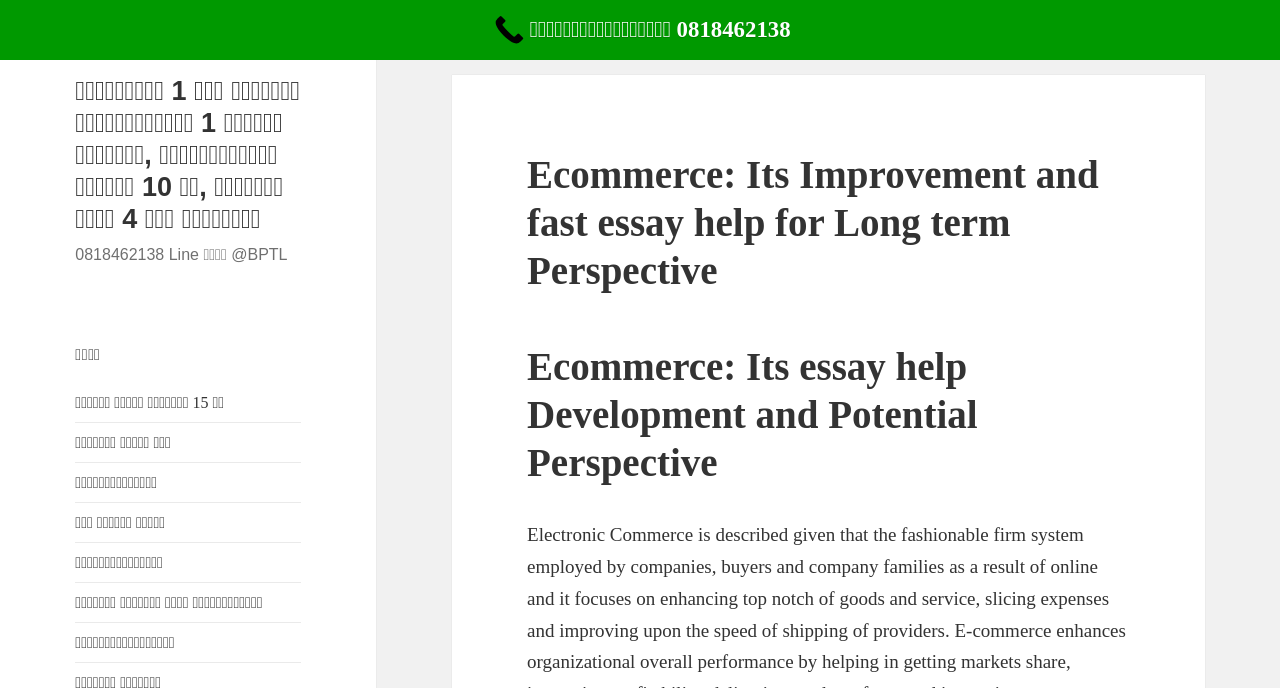Please identify the bounding box coordinates of where to click in order to follow the instruction: "View Pattaya accommodation".

[0.059, 0.572, 0.175, 0.597]